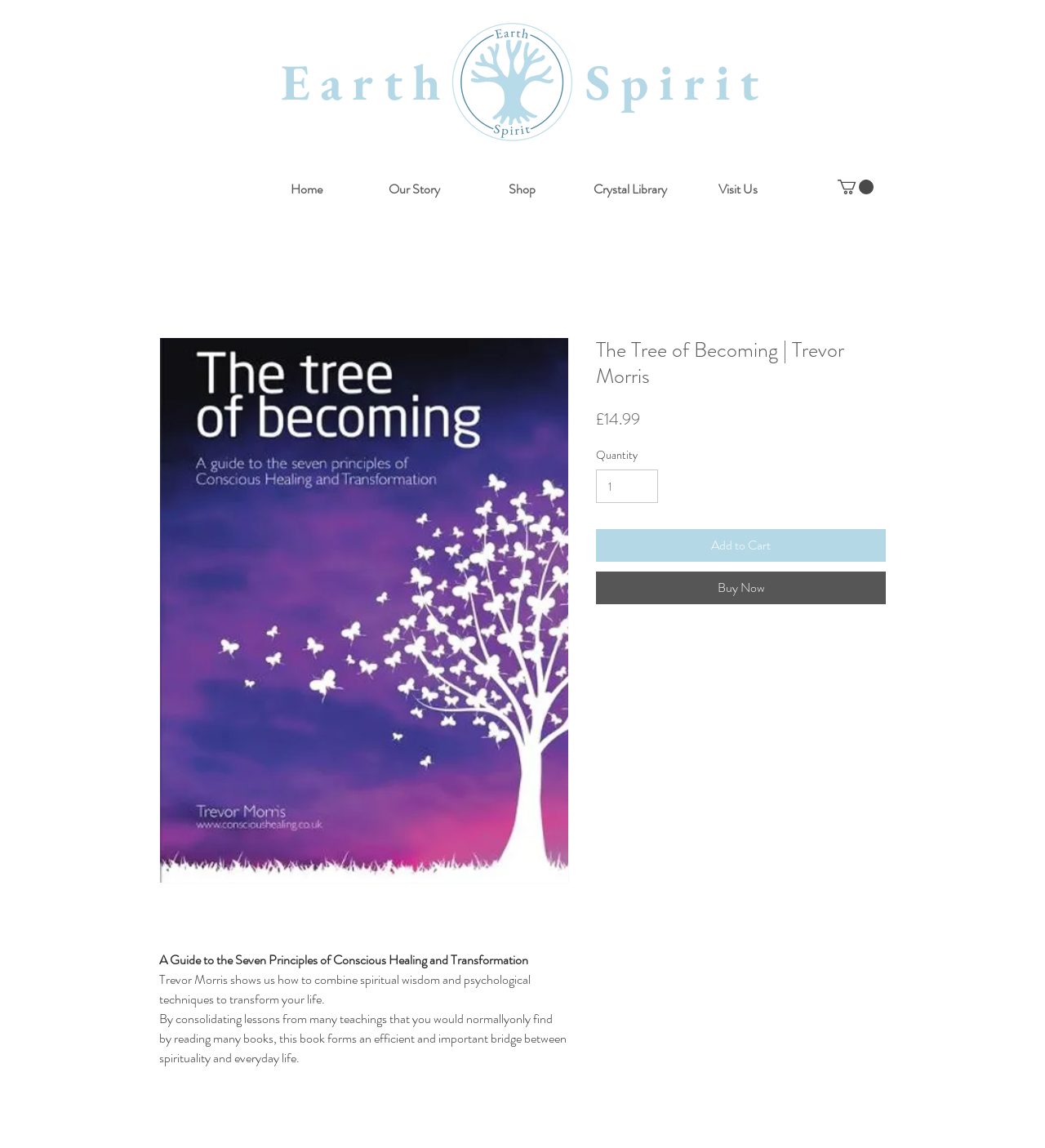Utilize the details in the image to give a detailed response to the question: What is the purpose of the 'Add to Cart' button?

The 'Add to Cart' button is a call-to-action that allows users to add the book to their shopping cart, indicating that they want to purchase it.